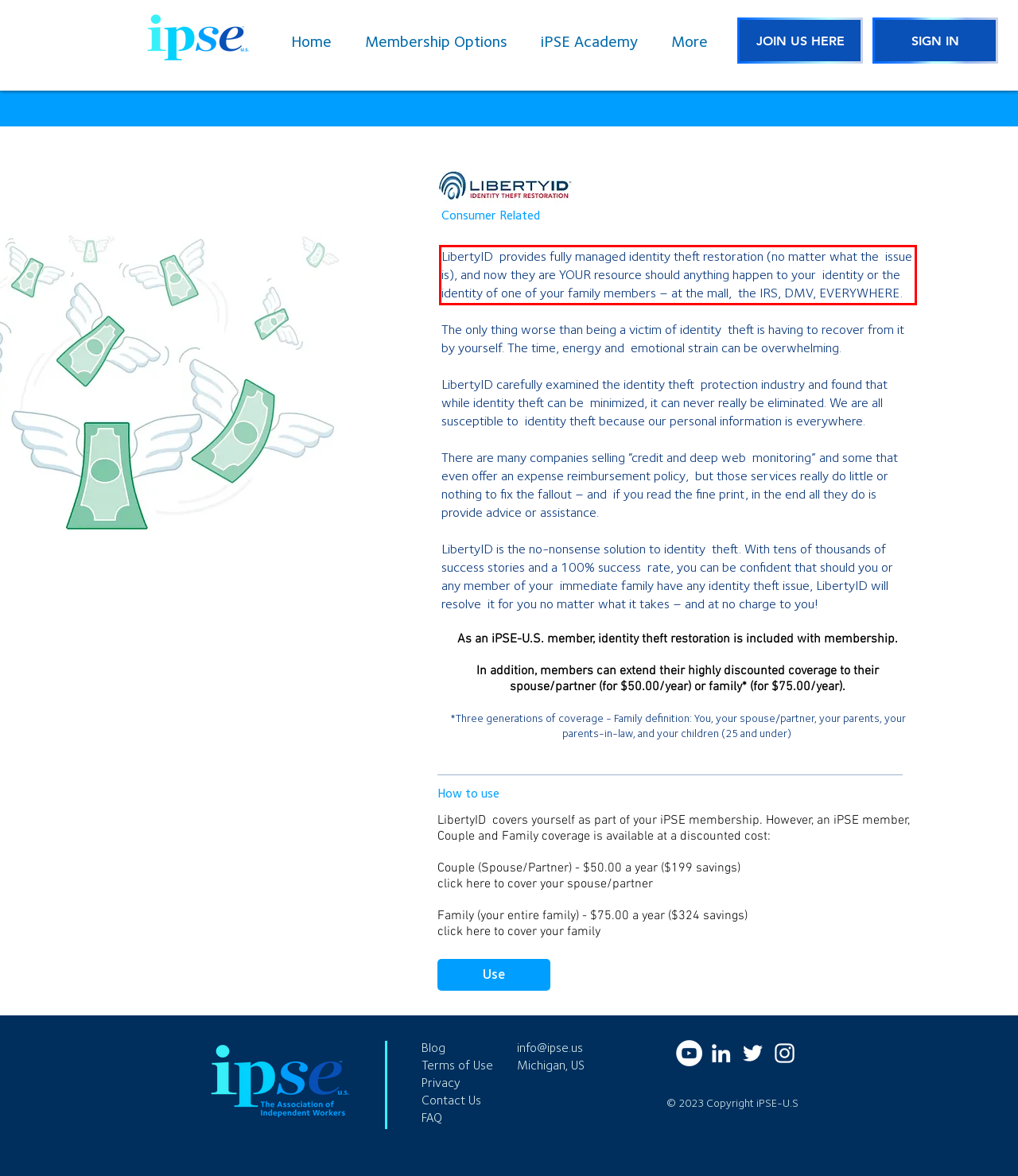Review the webpage screenshot provided, and perform OCR to extract the text from the red bounding box.

LibertyID provides fully managed identity theft restoration (no matter what the issue is), and now they are YOUR resource should anything happen to your identity or the identity of one of your family members – at the mall, the IRS, DMV, EVERYWHERE.